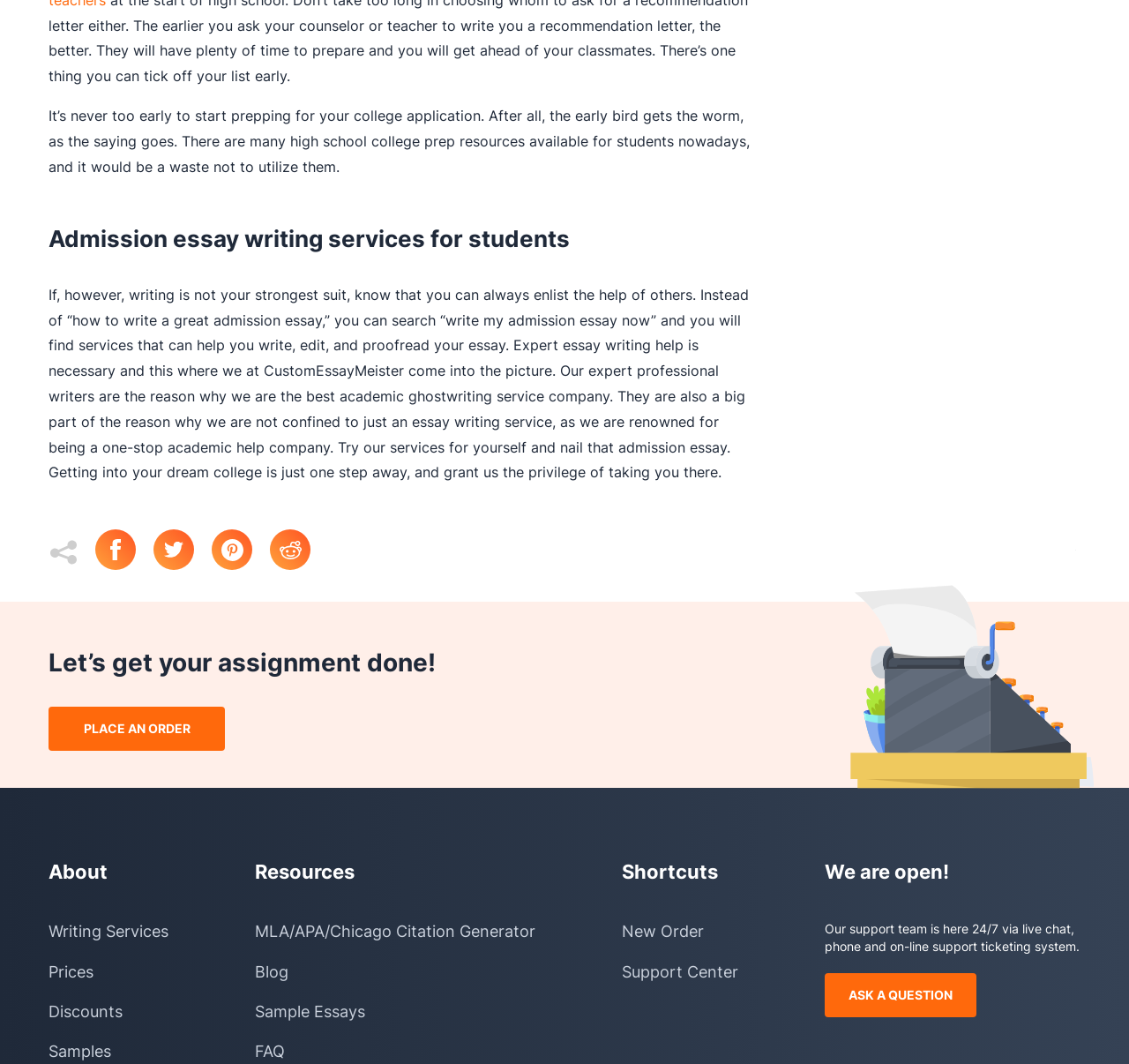With reference to the screenshot, provide a detailed response to the question below:
What is the availability of the support team?

The webpage mentions that the support team is open 24/7, indicating that they are available to assist customers at any time, via live chat, phone, and online support ticketing system.